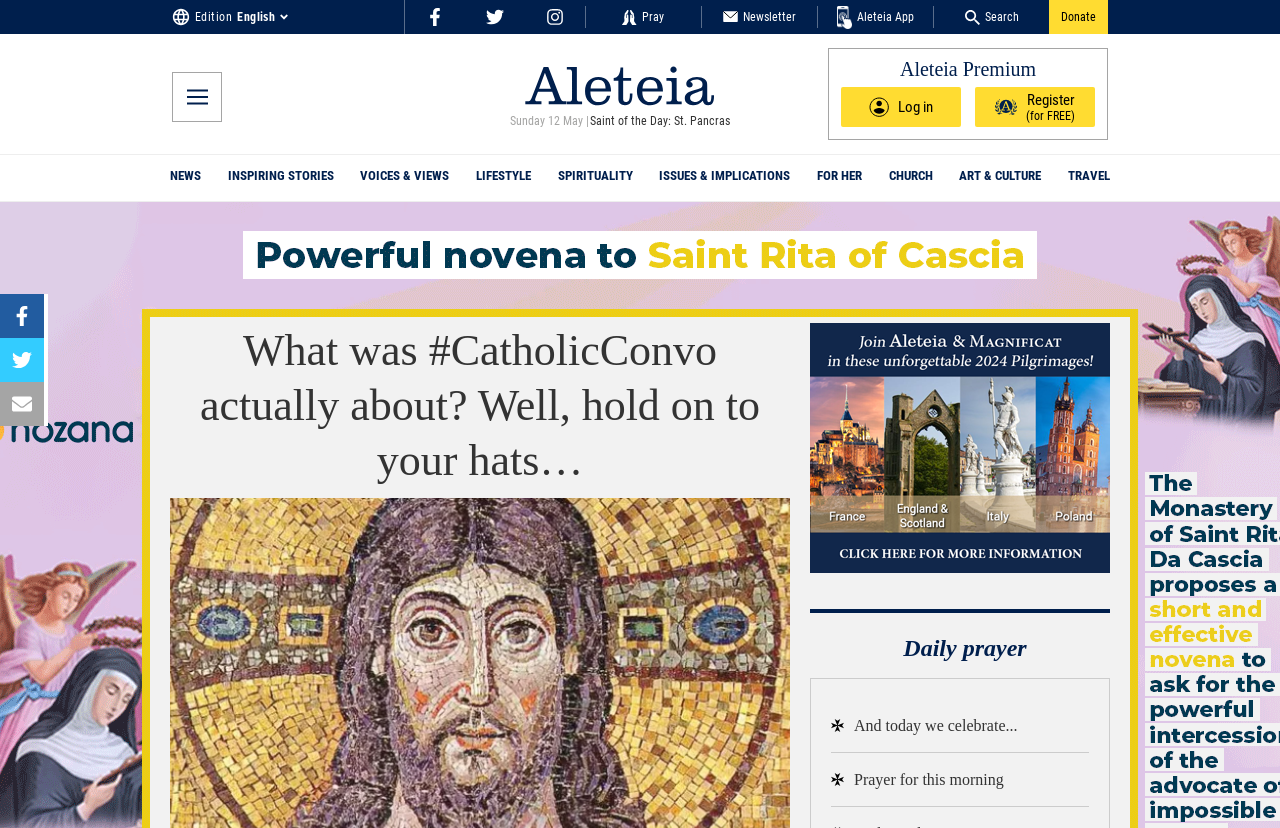Please find the bounding box coordinates of the clickable region needed to complete the following instruction: "Open the menu". The bounding box coordinates must consist of four float numbers between 0 and 1, i.e., [left, top, right, bottom].

[0.134, 0.086, 0.173, 0.147]